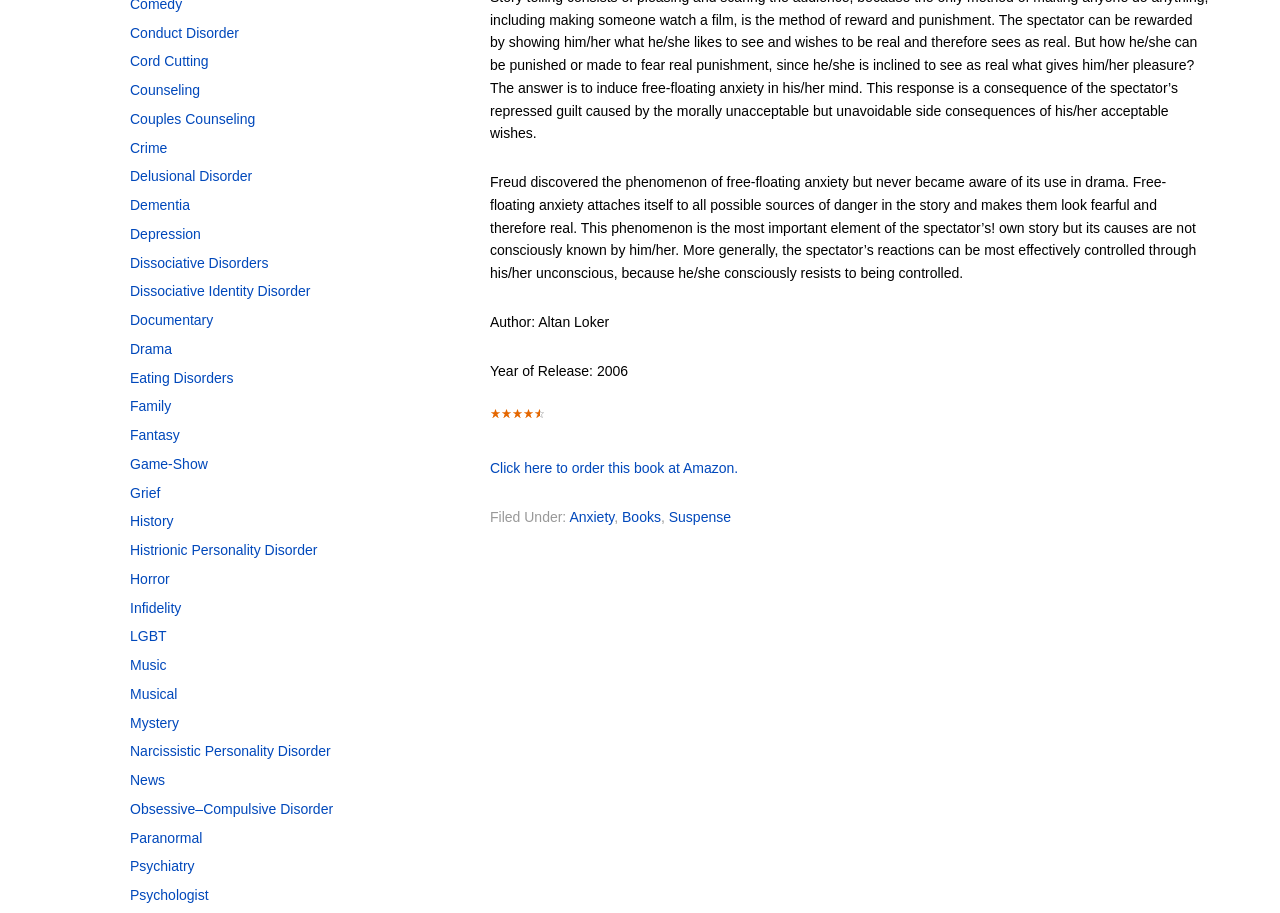Please predict the bounding box coordinates (top-left x, top-left y, bottom-right x, bottom-right y) for the UI element in the screenshot that fits the description: ISA Nagpur Present Team

None